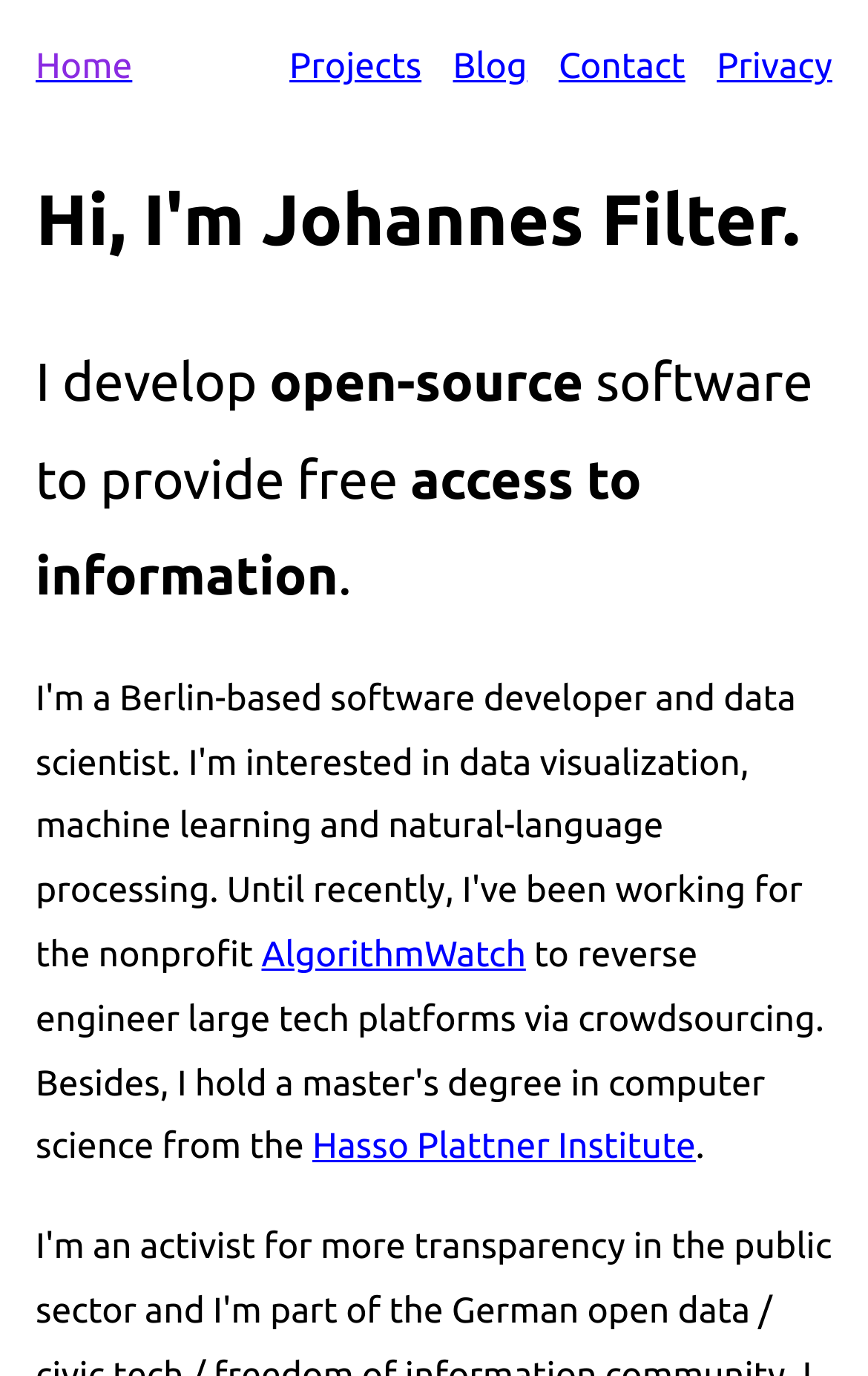Respond with a single word or phrase to the following question: How many institutions are mentioned on this webpage?

2